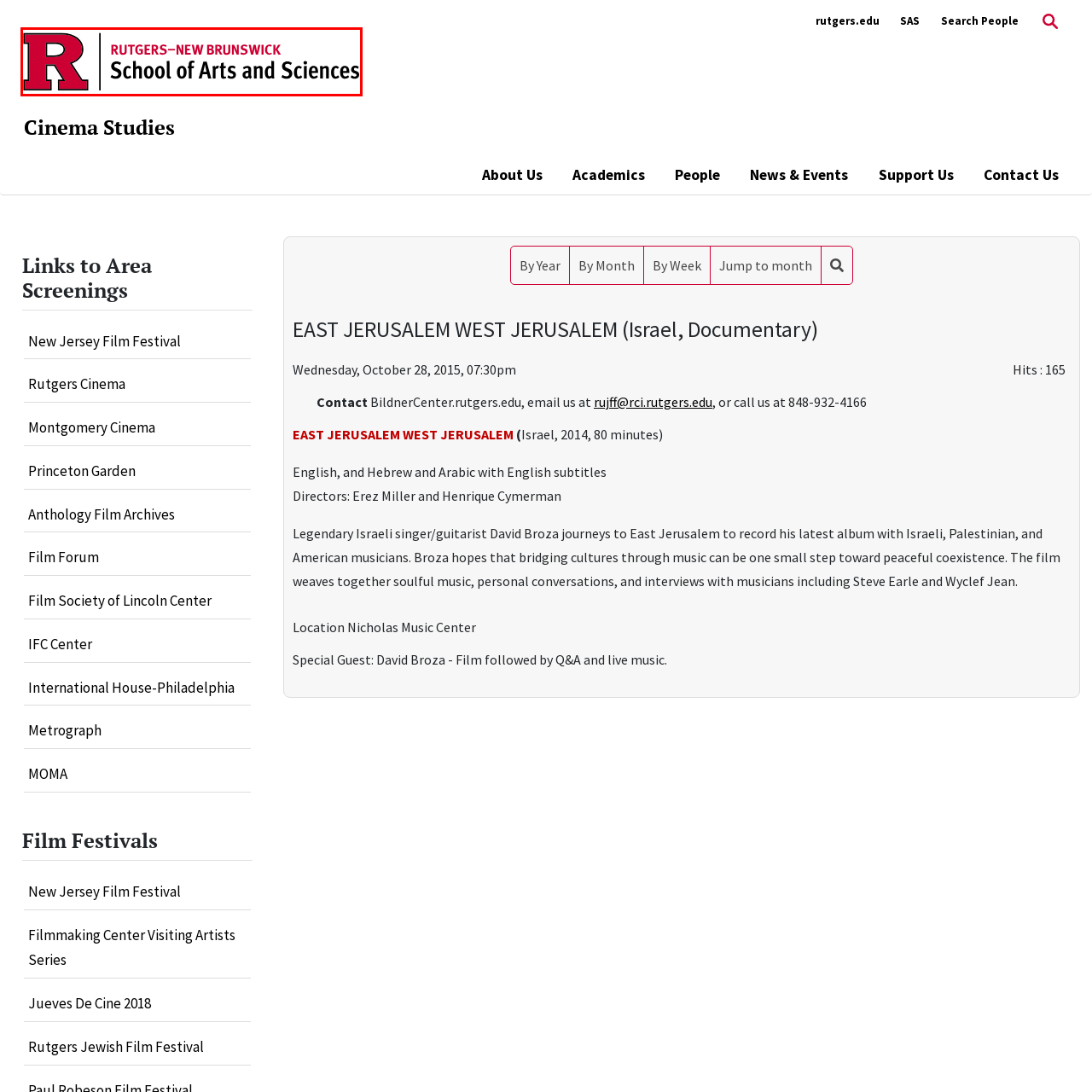What is the font style of the school's name?
Look closely at the image inside the red bounding box and answer the question with as much detail as possible.

The question inquires about the font style used to display the full name of the school in the logo. The caption describes the font as 'sleek, modern', indicating a clean and contemporary design.